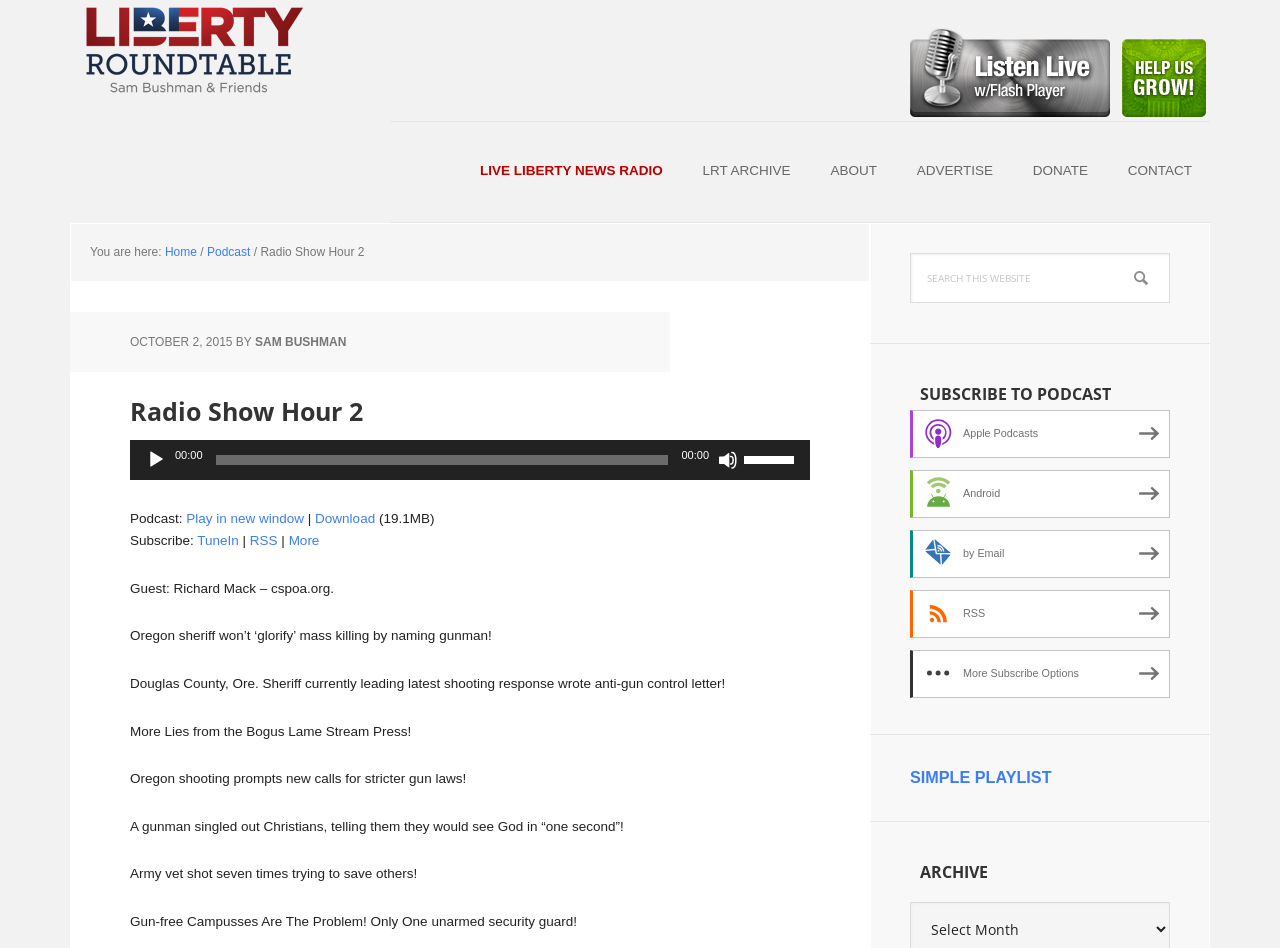Highlight the bounding box coordinates of the element that should be clicked to carry out the following instruction: "Search this website". The coordinates must be given as four float numbers ranging from 0 to 1, i.e., [left, top, right, bottom].

[0.711, 0.266, 0.914, 0.33]